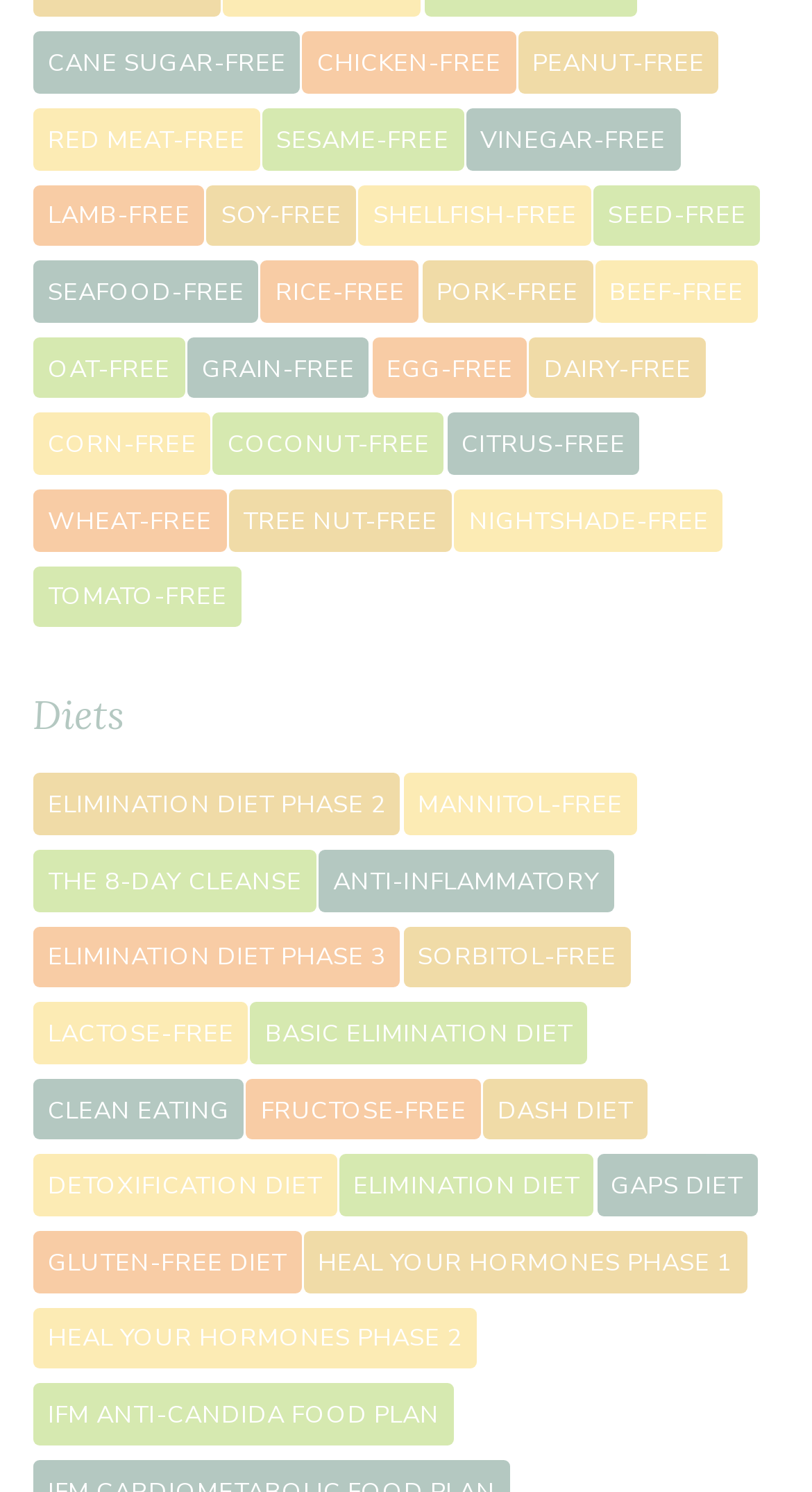Locate the bounding box coordinates of the region to be clicked to comply with the following instruction: "Click on GLUTEN-FREE DIET". The coordinates must be four float numbers between 0 and 1, in the form [left, top, right, bottom].

[0.041, 0.825, 0.371, 0.866]